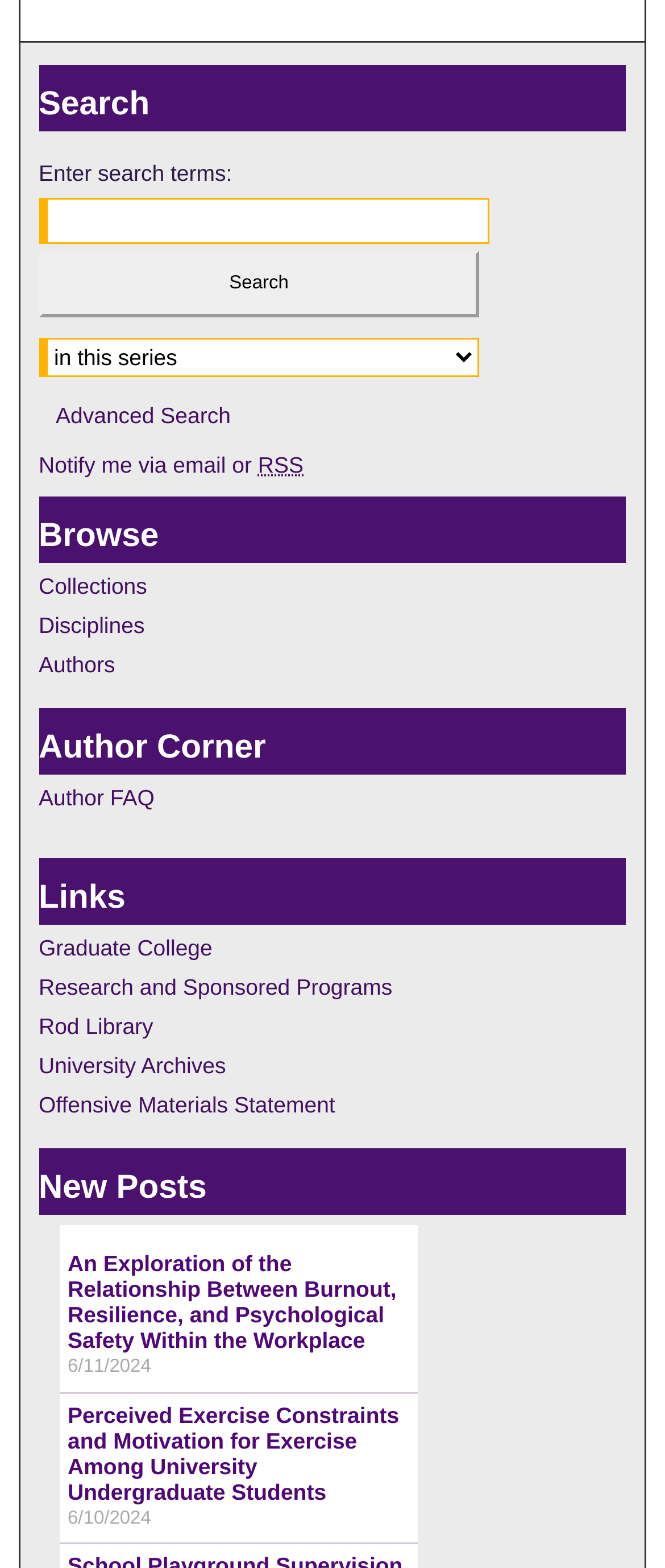Please identify the coordinates of the bounding box for the clickable region that will accomplish this instruction: "Select a context to search".

[0.058, 0.196, 0.721, 0.221]